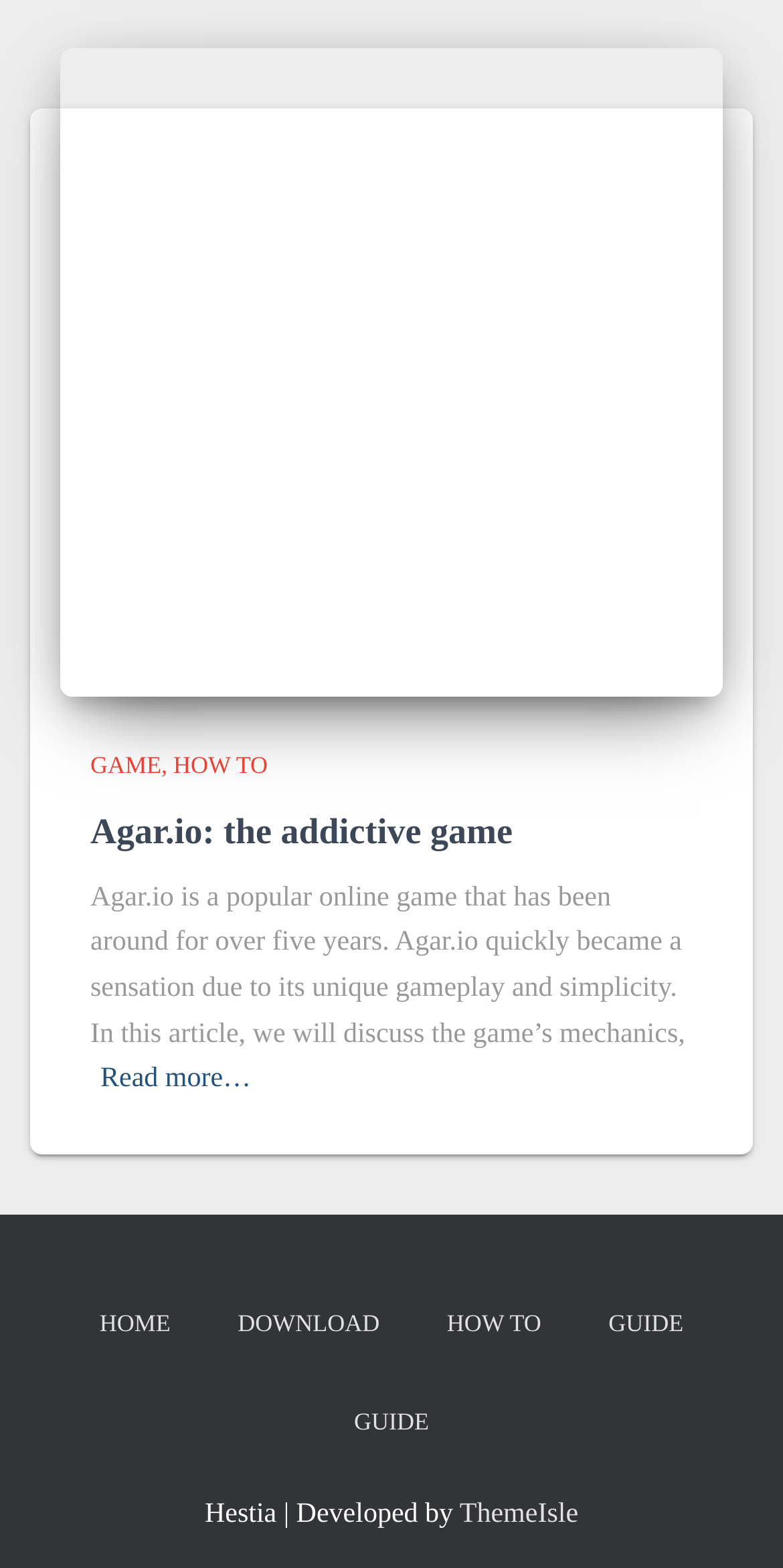Show the bounding box coordinates for the HTML element as described: "How to".

[0.221, 0.479, 0.342, 0.497]